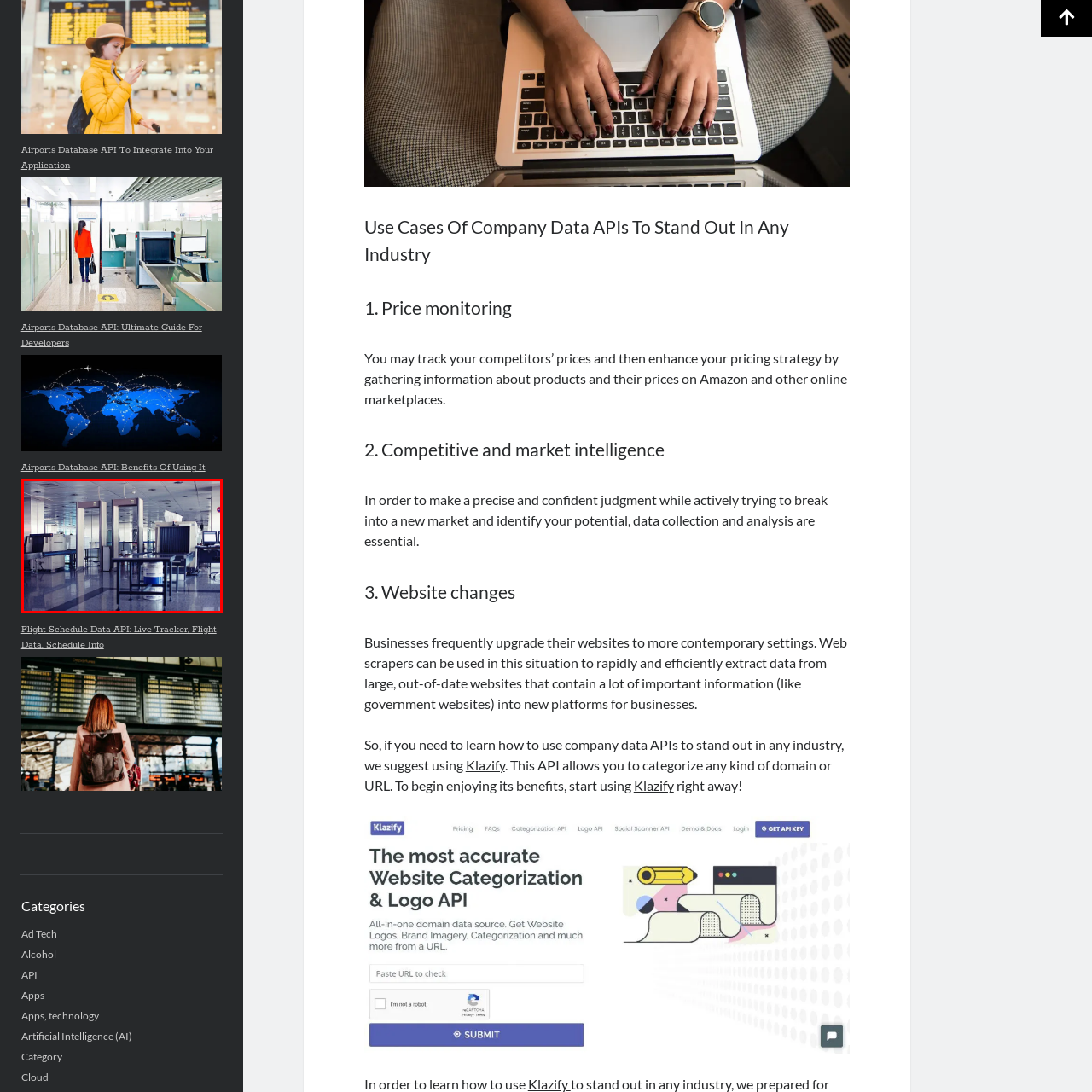Please examine the highlighted section of the image enclosed in the red rectangle and provide a comprehensive answer to the following question based on your observation: What is the purpose of the security checkpoint?

The layout of the security checkpoint suggests a space dedicated to ensuring passenger safety through efficient and advanced security procedures, which is the primary purpose of this area.